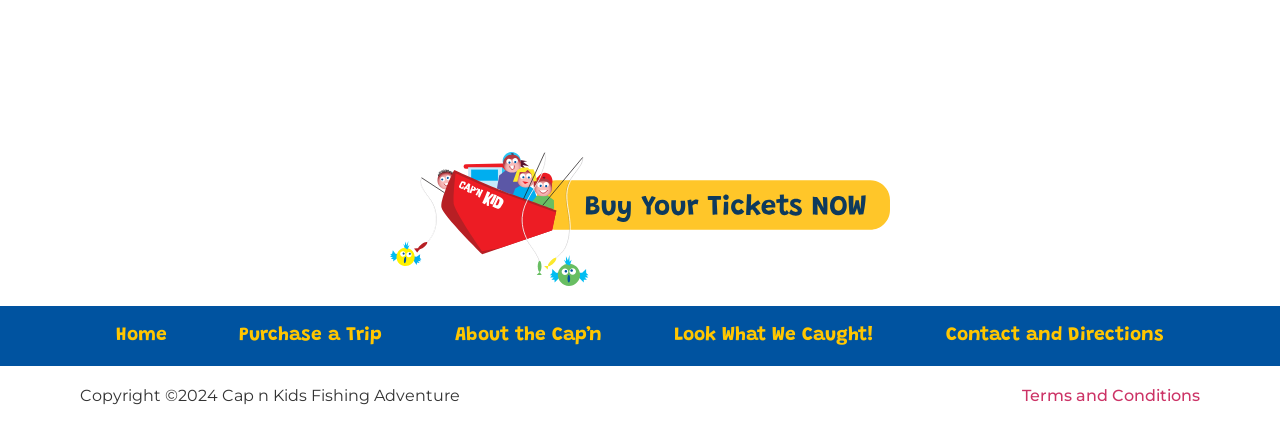What is the purpose of the 'Terms and Conditions' link? Examine the screenshot and reply using just one word or a brief phrase.

To view terms and conditions